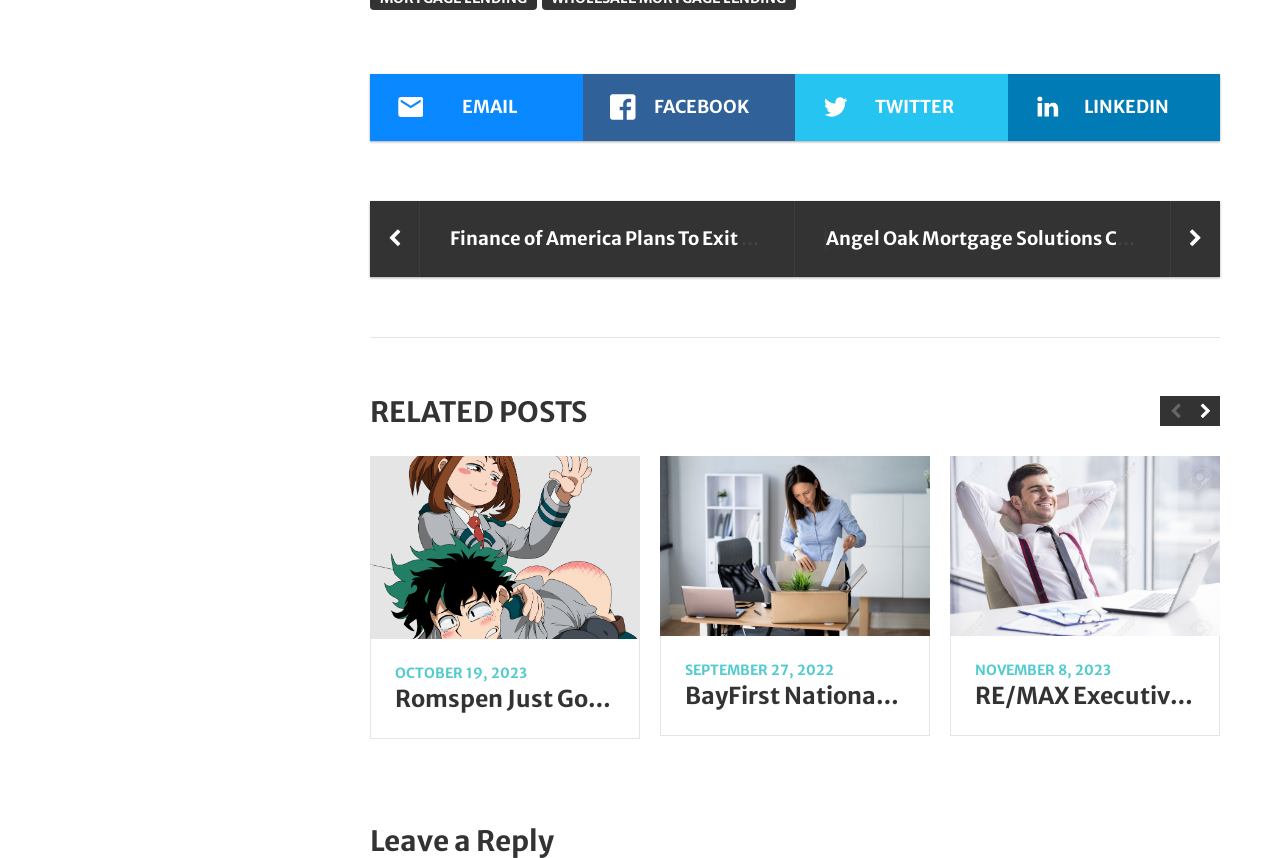Determine the bounding box coordinates of the region that needs to be clicked to achieve the task: "Read the Romspen Just Got Spanked By The Florida 3rd DCA article".

[0.289, 0.532, 0.5, 0.745]